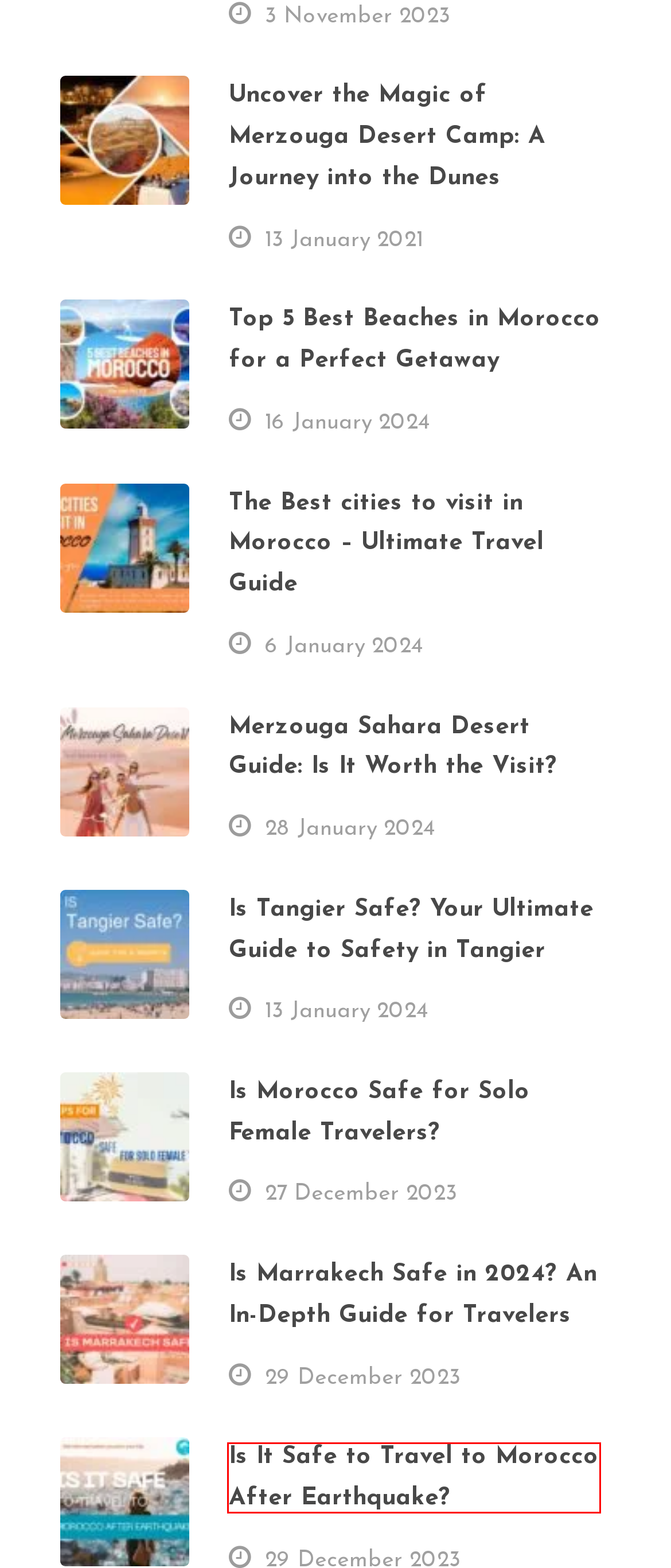Given a webpage screenshot with a red bounding box around a particular element, identify the best description of the new webpage that will appear after clicking on the element inside the red bounding box. Here are the candidates:
A. Is Morocco Safe for Solo Female Travelers? Tips & Insights
B. Top 5 Best Beaches in Morocco for a Perfect Getaway 2024
C. Is It Safe to Travel to Morocco After Earthquake? Latest updates
D. Is Tangier Safe? Your Ultimate Guide to Safety in Tangier 2024
E. Discover Merzouga Desert Camp: Sahara's Finest Hidden Gem
F. Is Marrakech Safe in 2024? Essential Travel Safety Tips
G. Merzouga Sahara Desert Guide: Is It Worth the Visit? 2024
H. The BEST cities to visit in morocco 2024 - Explore Now!

C